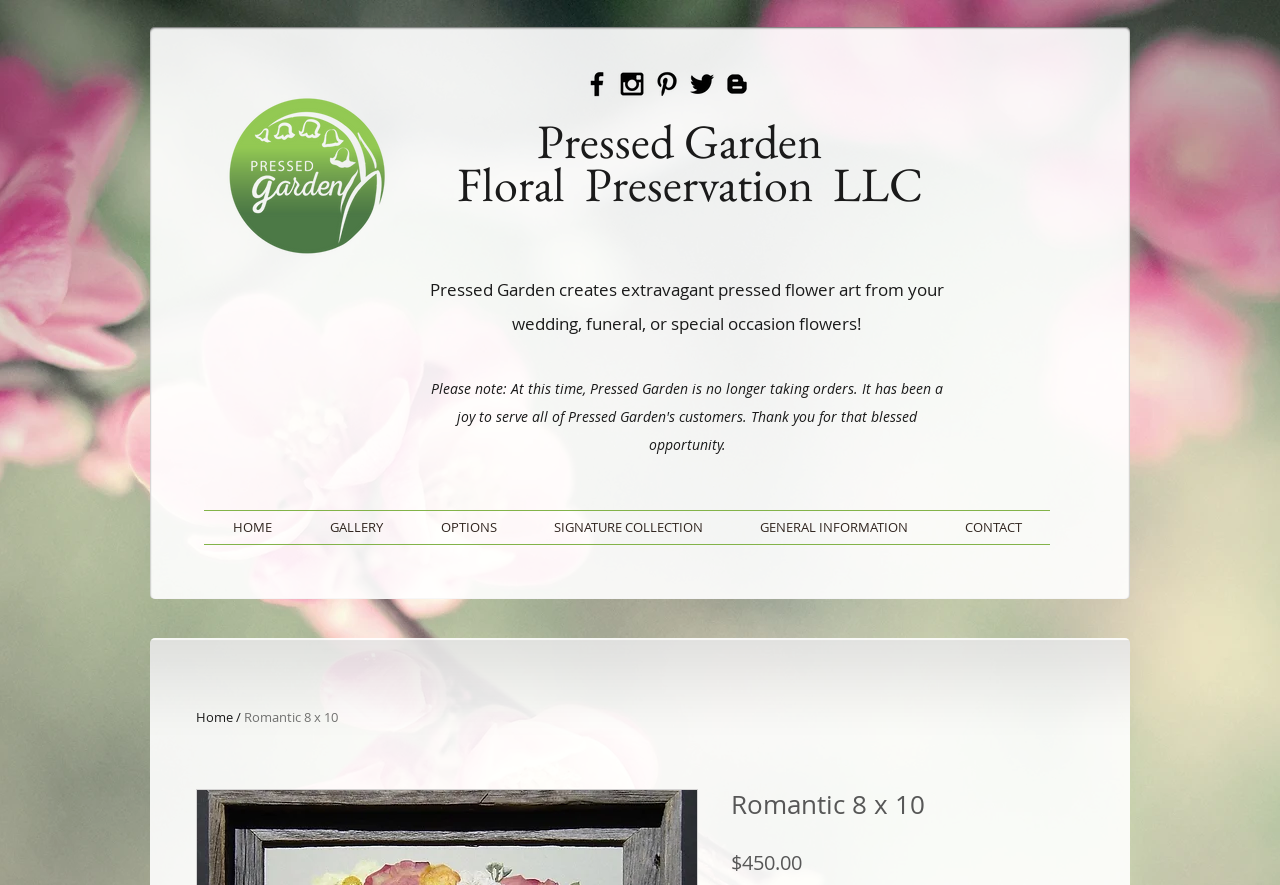Locate the bounding box coordinates of the element you need to click to accomplish the task described by this instruction: "Check the price of Romantic 8 x 10".

[0.571, 0.959, 0.627, 0.99]